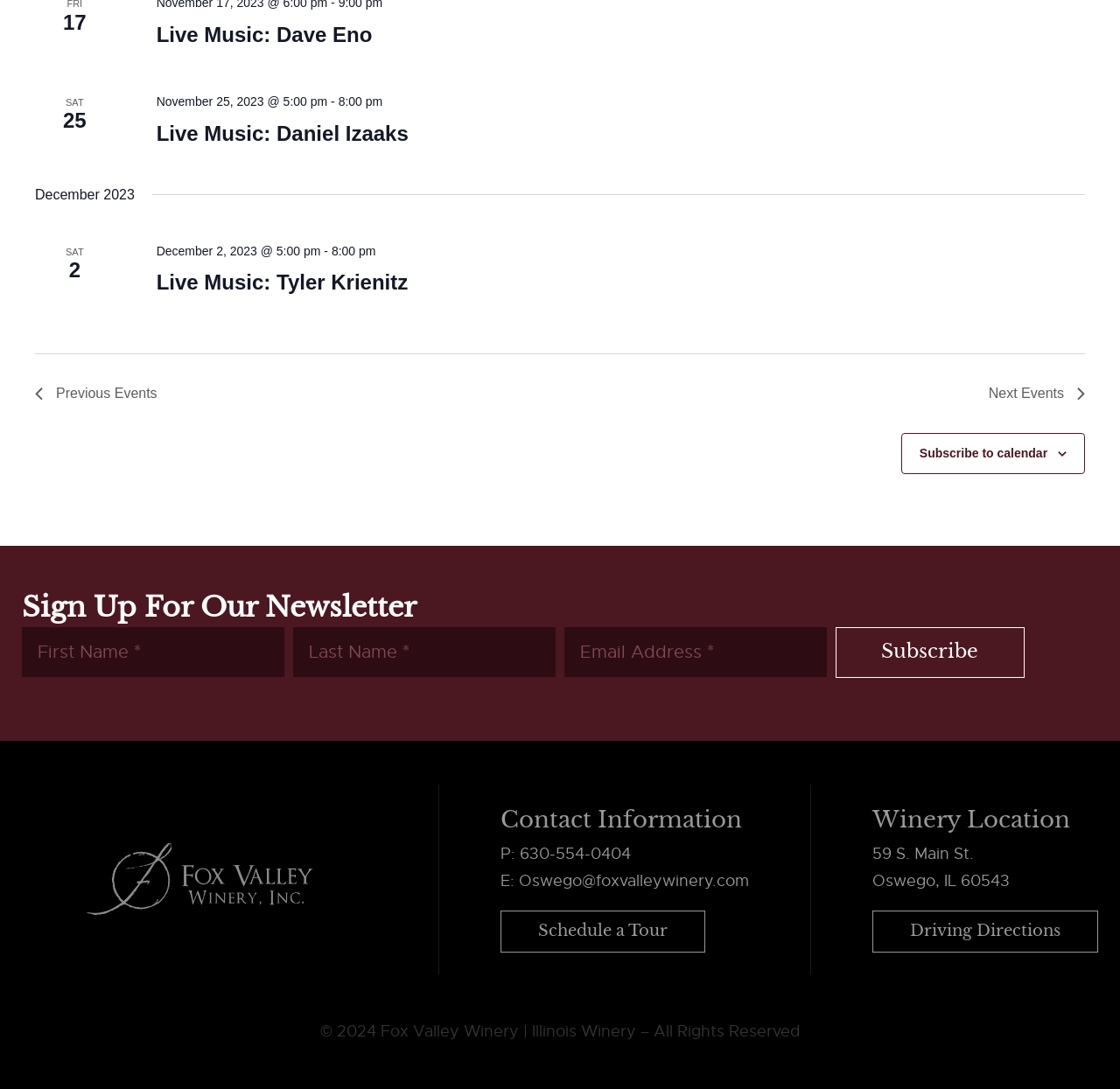What is the address of the winery?
Please provide a comprehensive answer based on the information in the image.

I found the winery location section on the webpage and looked for the address, which is listed as '59 S. Main St.' and 'Oswego, IL 60543'.